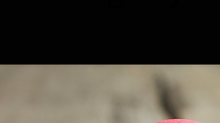What aspect of business does the image likely reflect?
Use the image to answer the question with a single word or phrase.

Creativity and professionalism